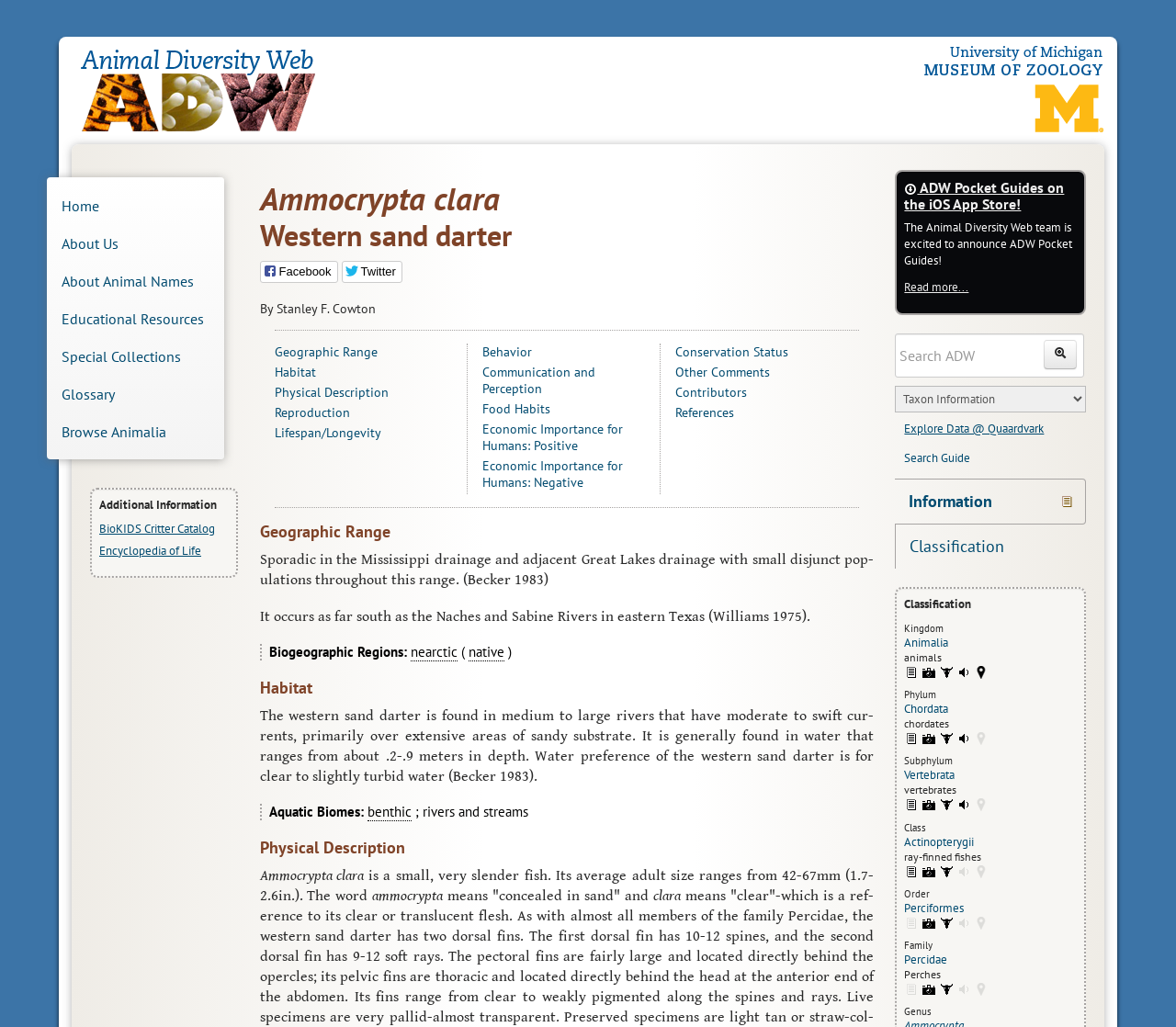Find the bounding box coordinates of the UI element according to this description: "Explore Data @ Quaardvark".

[0.769, 0.41, 0.888, 0.425]